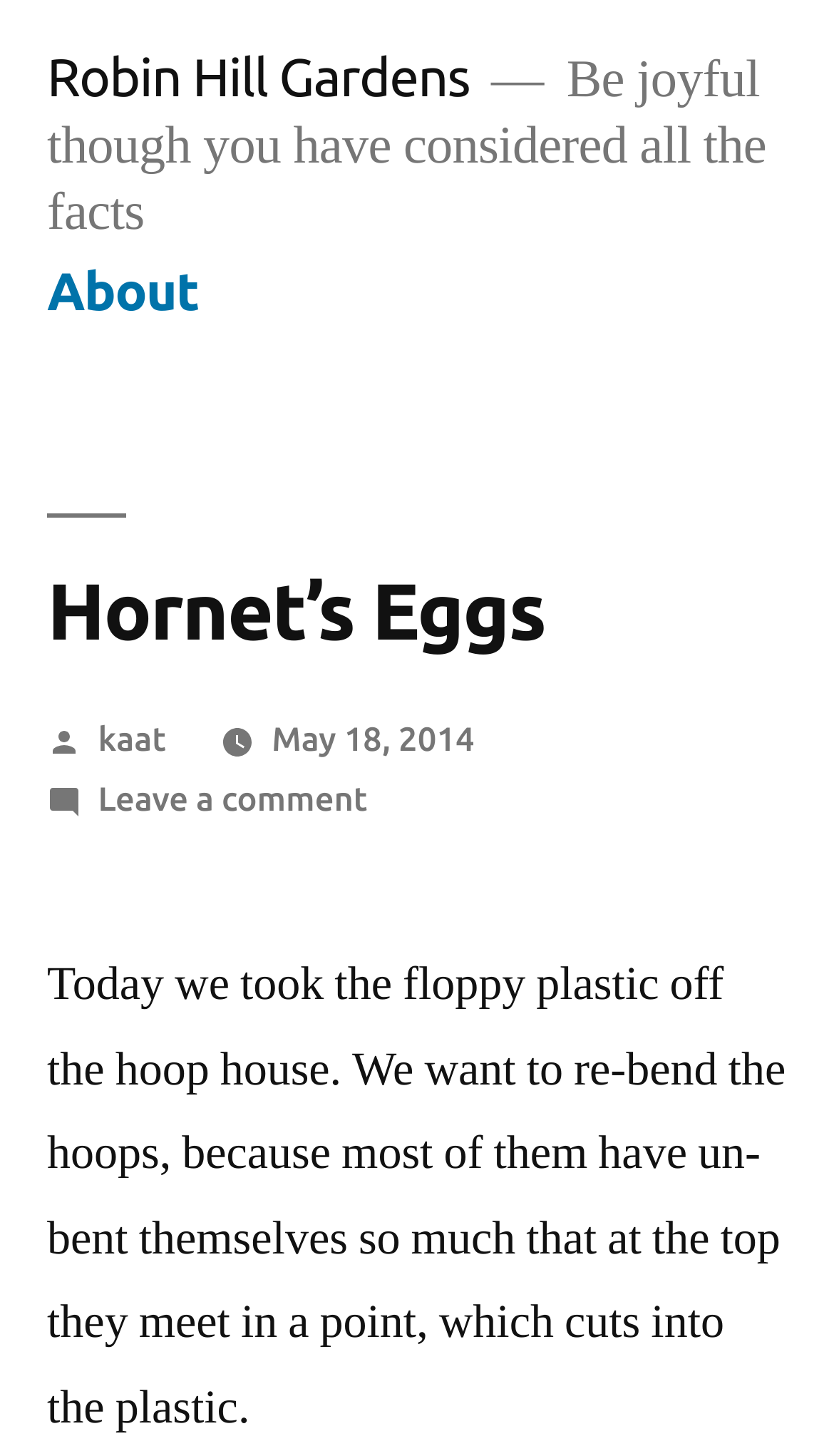What is the name of the author of the post?
Give a one-word or short phrase answer based on the image.

kaat